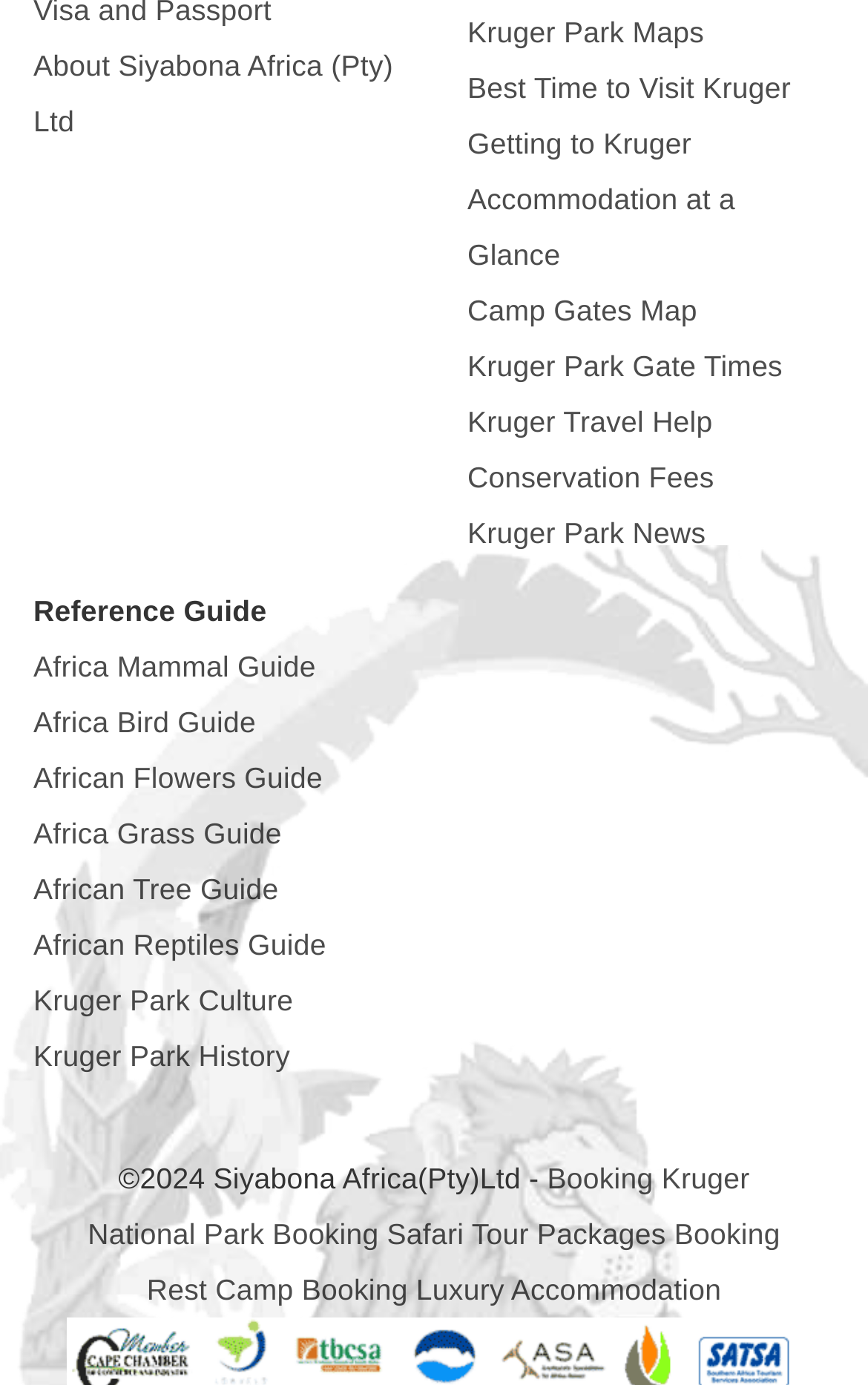What is the purpose of the links 'Booking Kruger National Park', 'Booking Safari Tour Packages', and 'Booking Rest Camp'?
Based on the image, answer the question with as much detail as possible.

These links are likely used to book accommodations or tours related to Kruger National Park. They are placed at the bottom of the webpage, suggesting that they are calls to action for users to plan their trip to Kruger National Park.